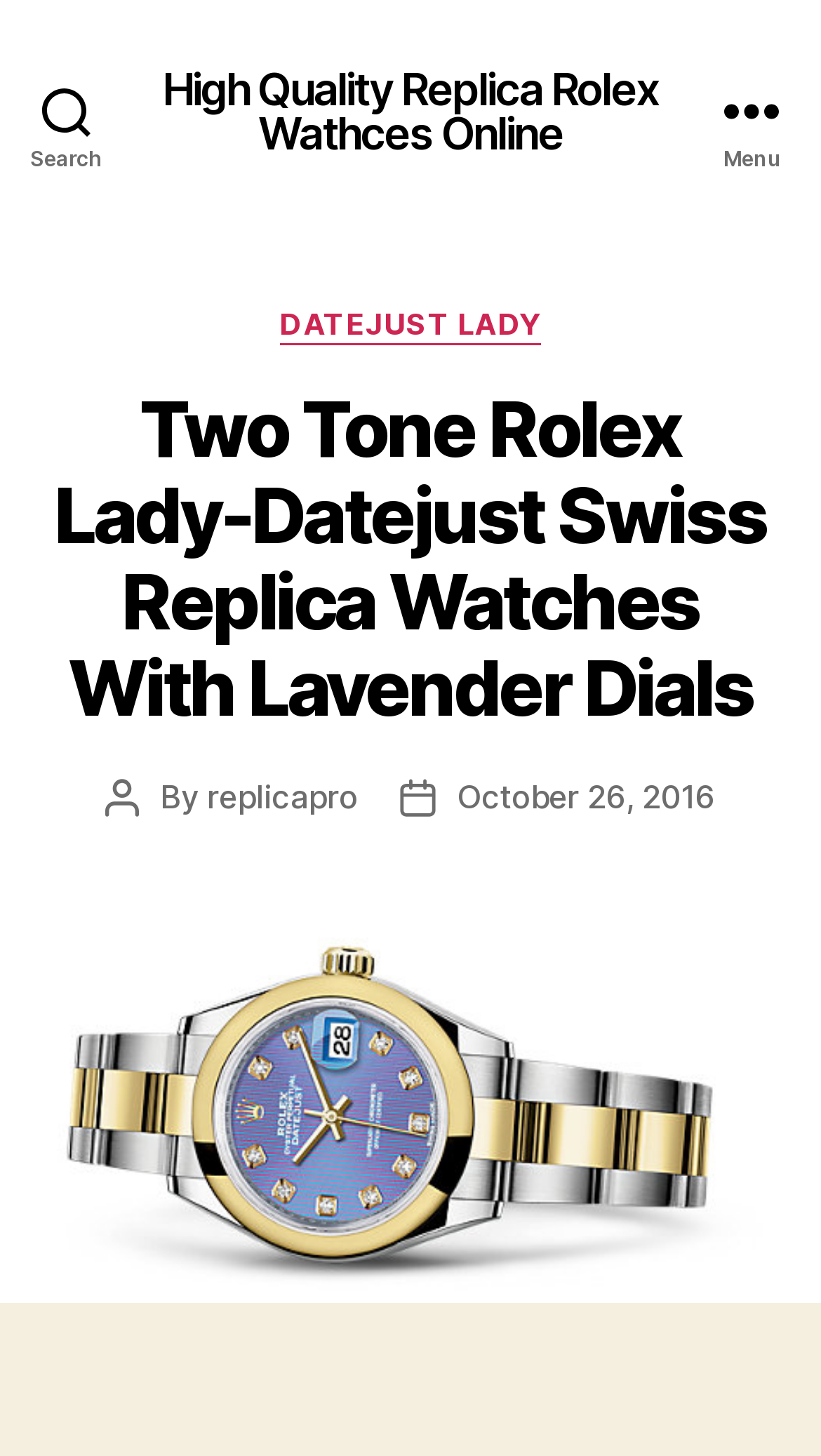Based on the image, provide a detailed response to the question:
What is the material of the glasses?

The meta description mentions that the sapphire-crystal glasses can protect the exquisite dials, indicating that the material of the glasses is sapphire-crystal.